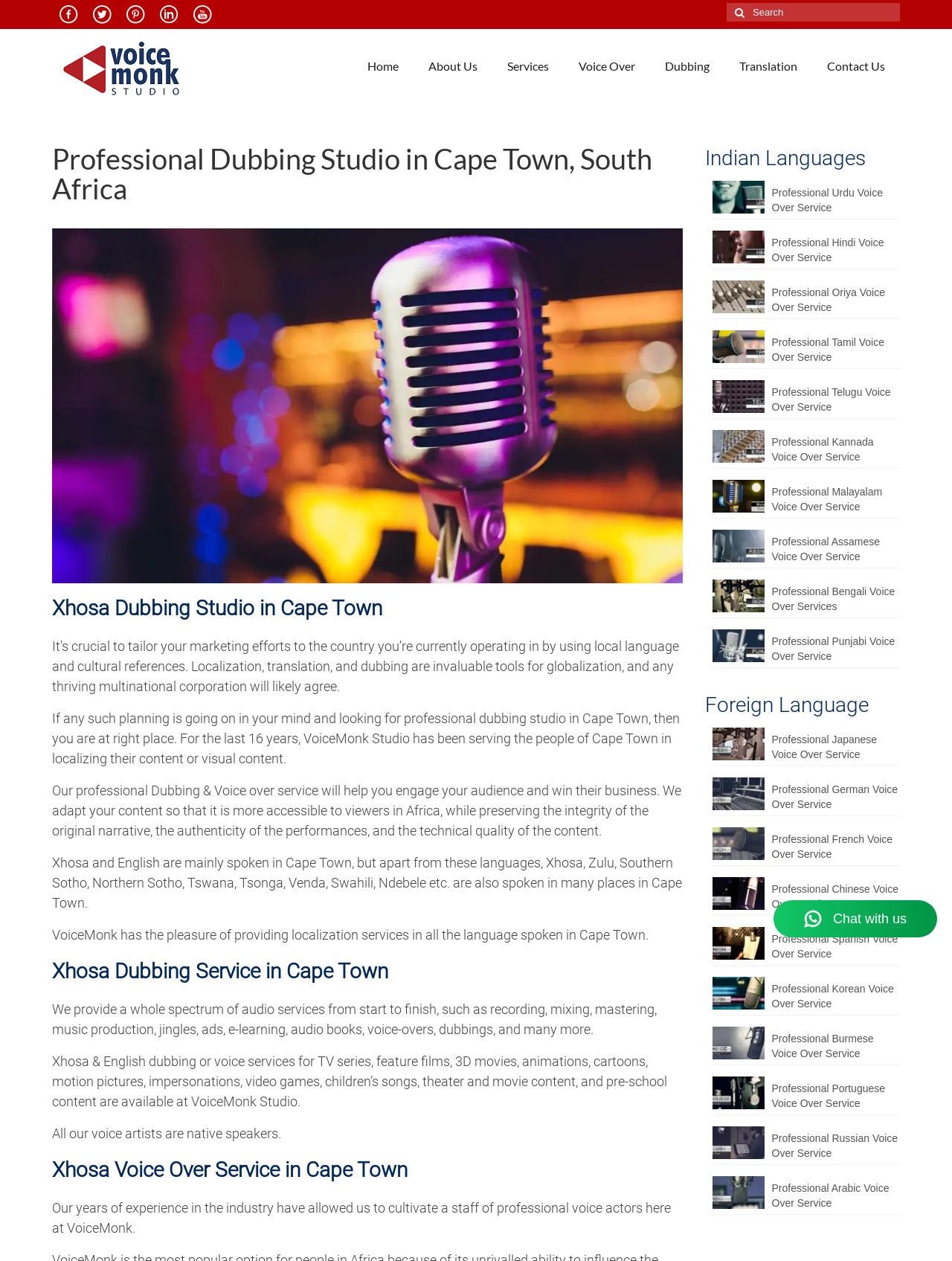Locate the bounding box coordinates of the clickable region necessary to complete the following instruction: "Learn more about Xhosa Dubbing Service". Provide the coordinates in the format of four float numbers between 0 and 1, i.e., [left, top, right, bottom].

[0.055, 0.758, 0.717, 0.782]